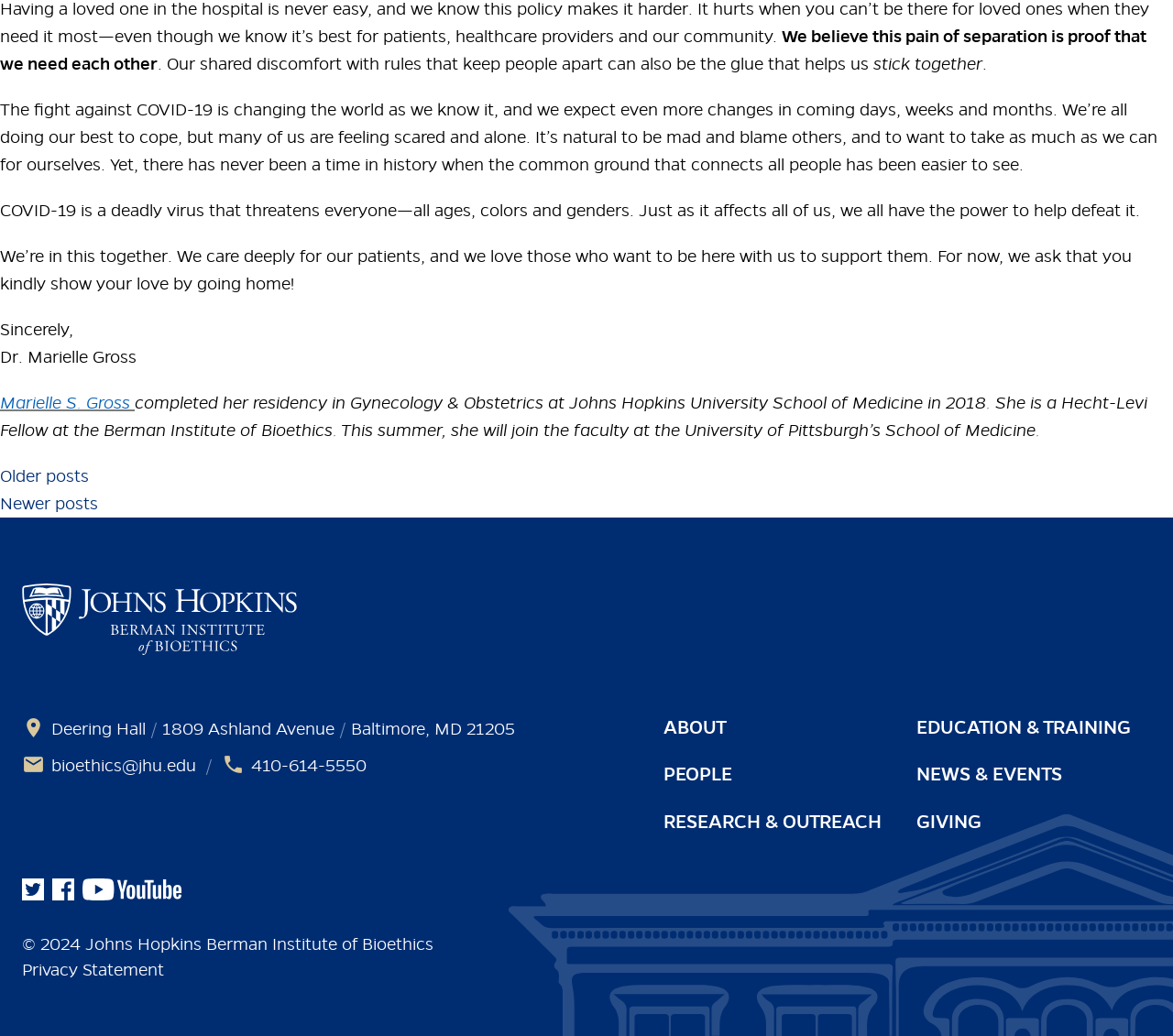Locate the bounding box coordinates of the clickable part needed for the task: "Search for a topic".

None